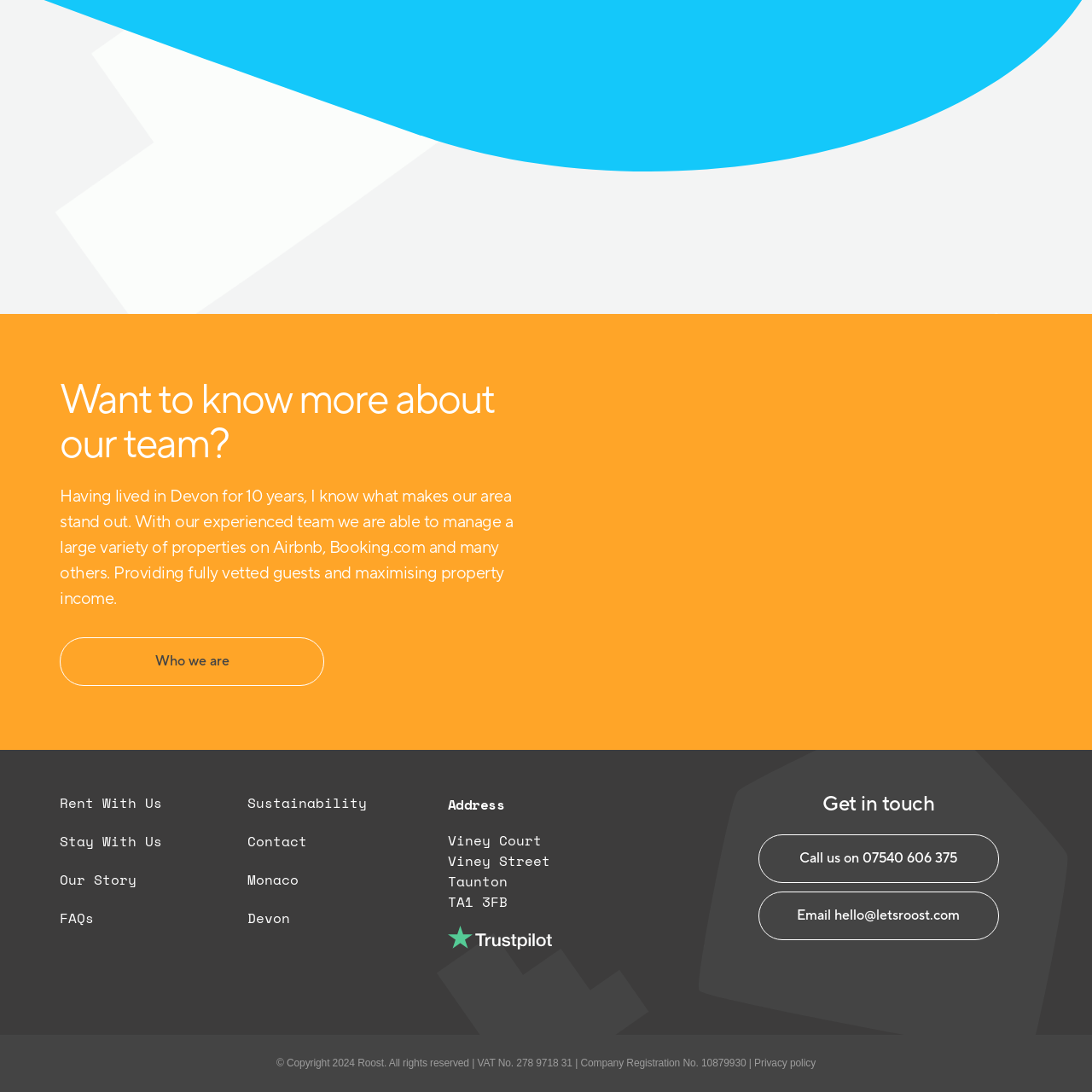Examine the image indicated by the red box and respond with a single word or phrase to the following question:
What is the goal of the property management service?

maximizing property income